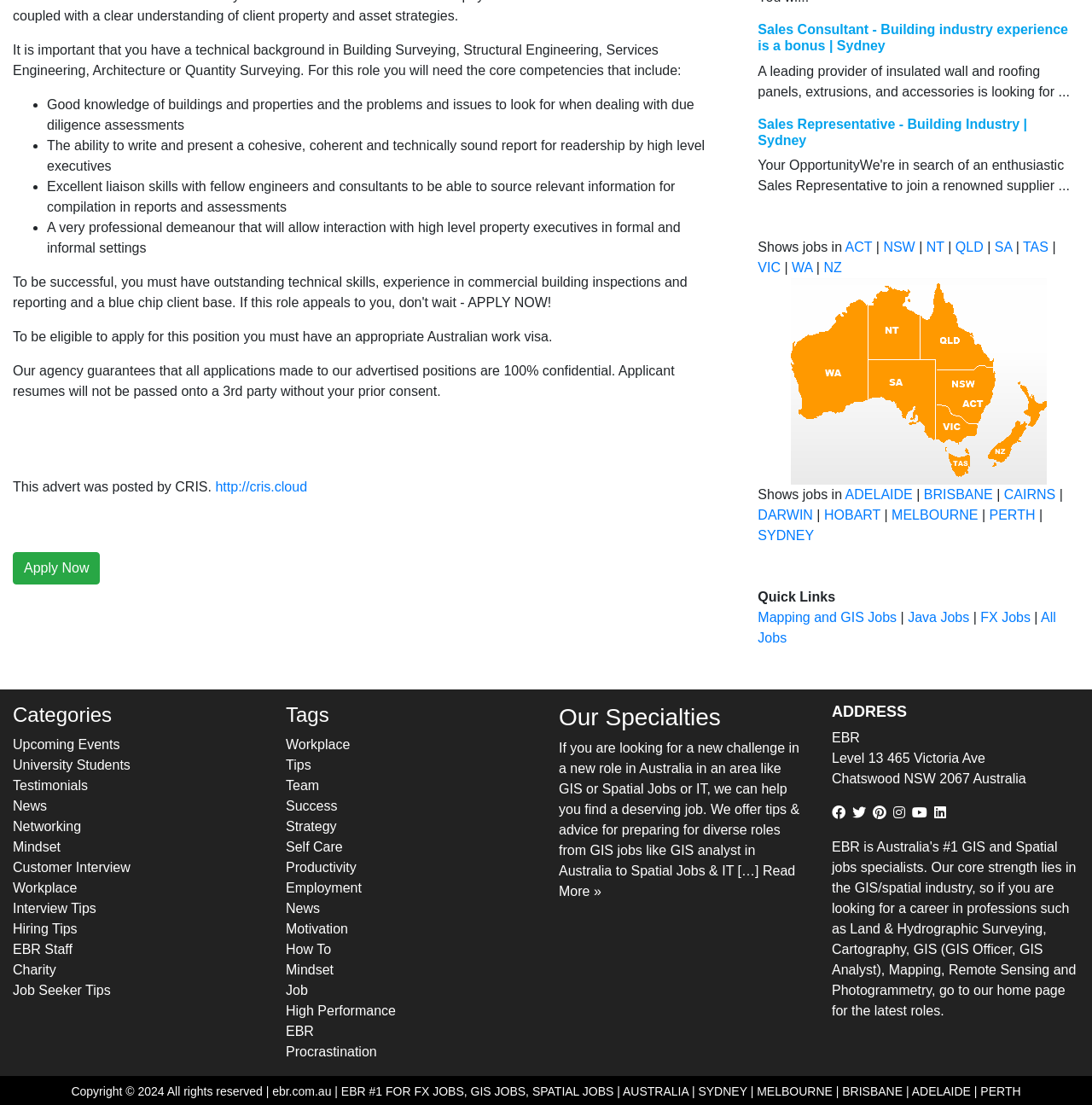Based on the provided description, "High Performance", find the bounding box of the corresponding UI element in the screenshot.

[0.262, 0.908, 0.362, 0.921]